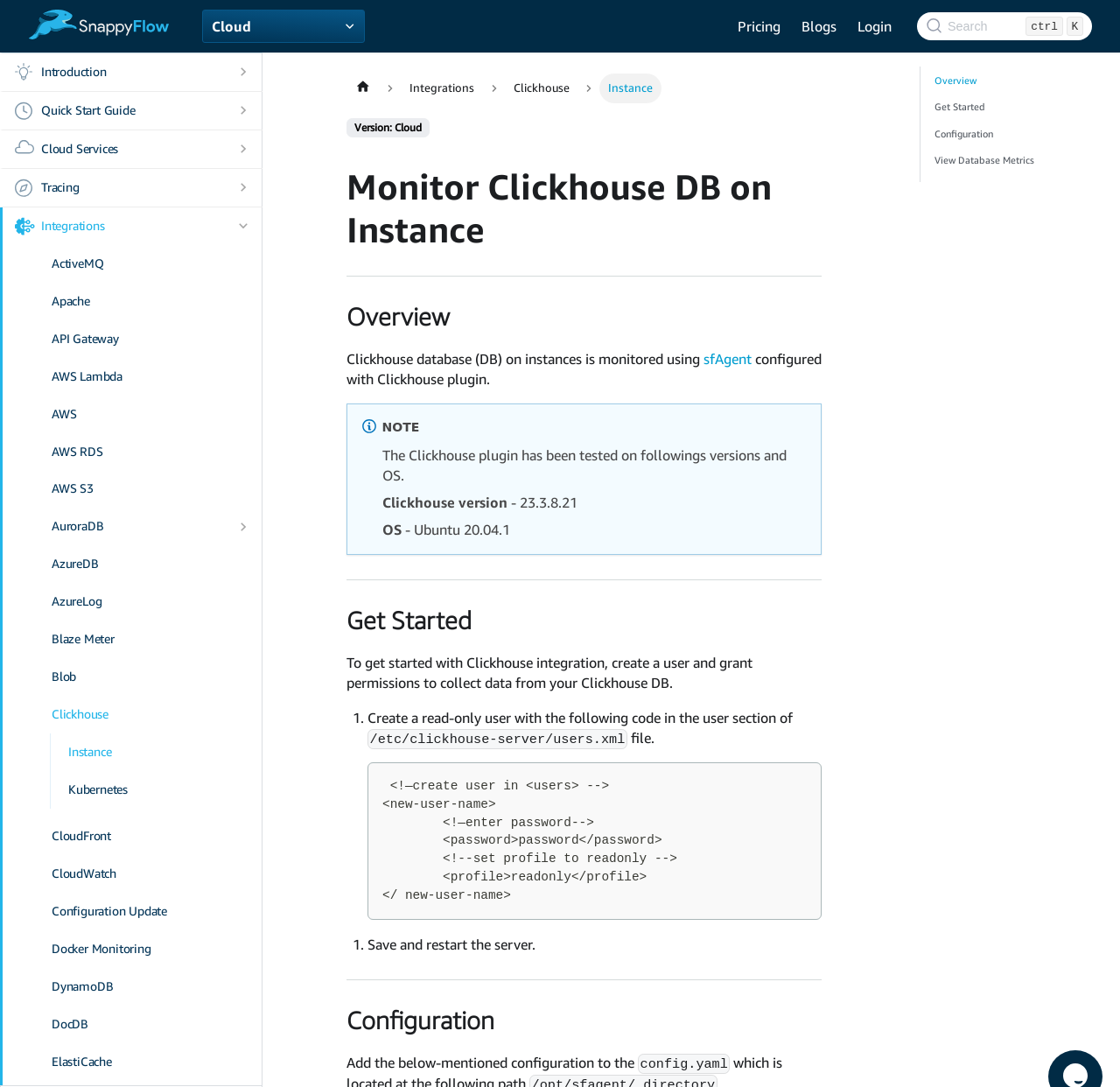Determine the bounding box coordinates of the clickable element to achieve the following action: 'Click the 'Pricing' link'. Provide the coordinates as four float values between 0 and 1, formatted as [left, top, right, bottom].

[0.649, 0.01, 0.706, 0.038]